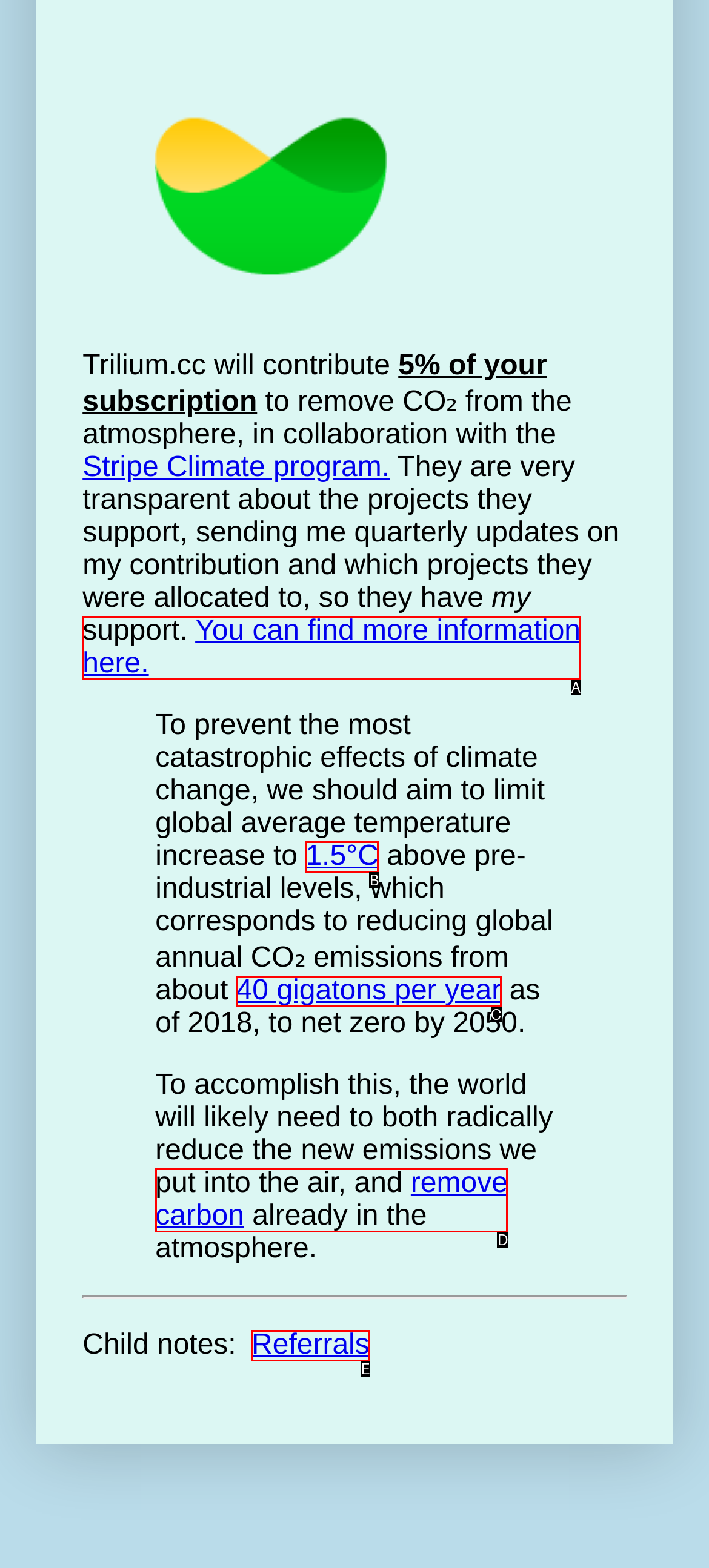Choose the option that best matches the description: 40 gigatons per year
Indicate the letter of the matching option directly.

C